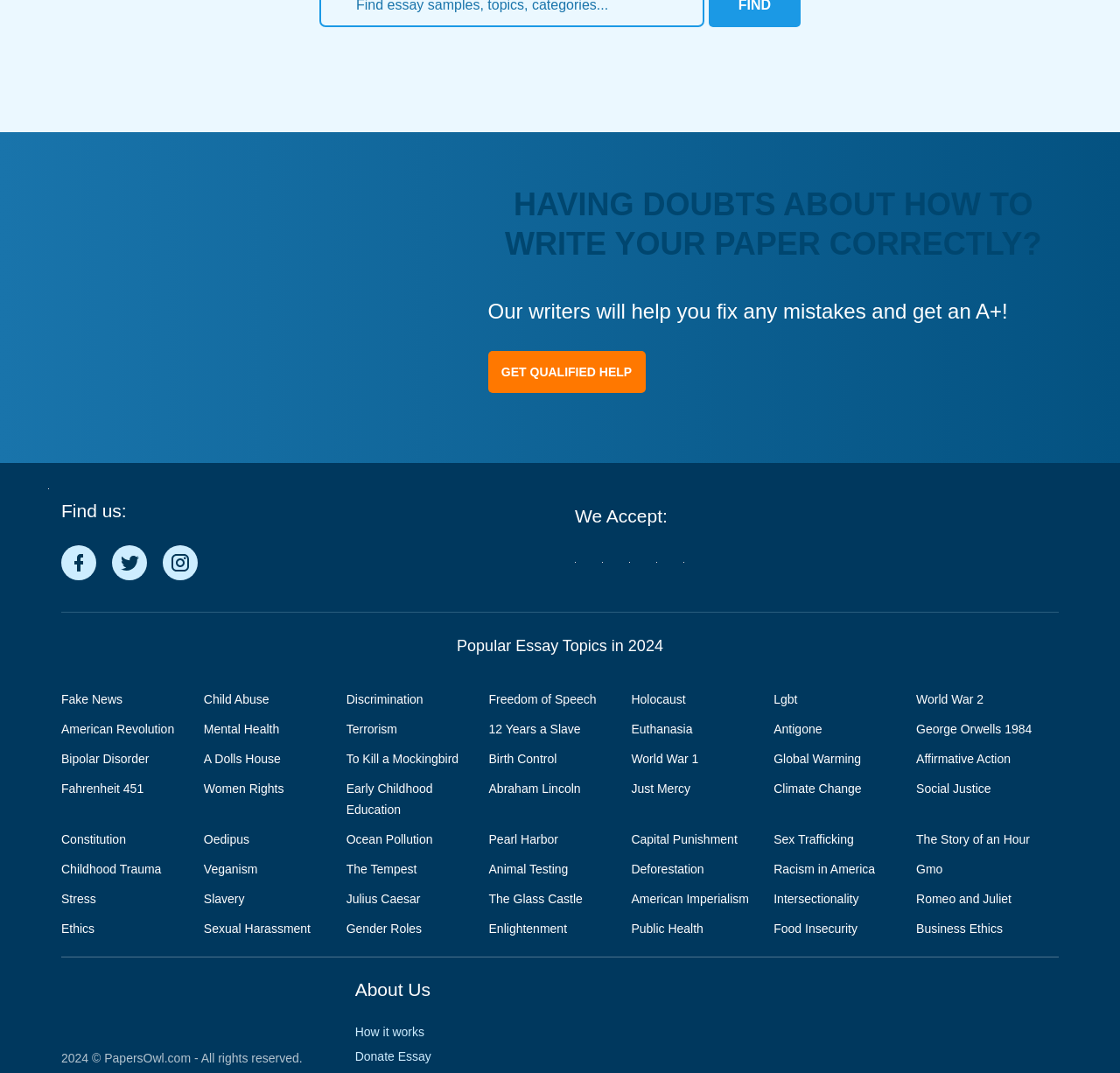Please answer the following question using a single word or phrase: 
What is the purpose of the 'GET QUALIFIED HELP' button?

Get writing help